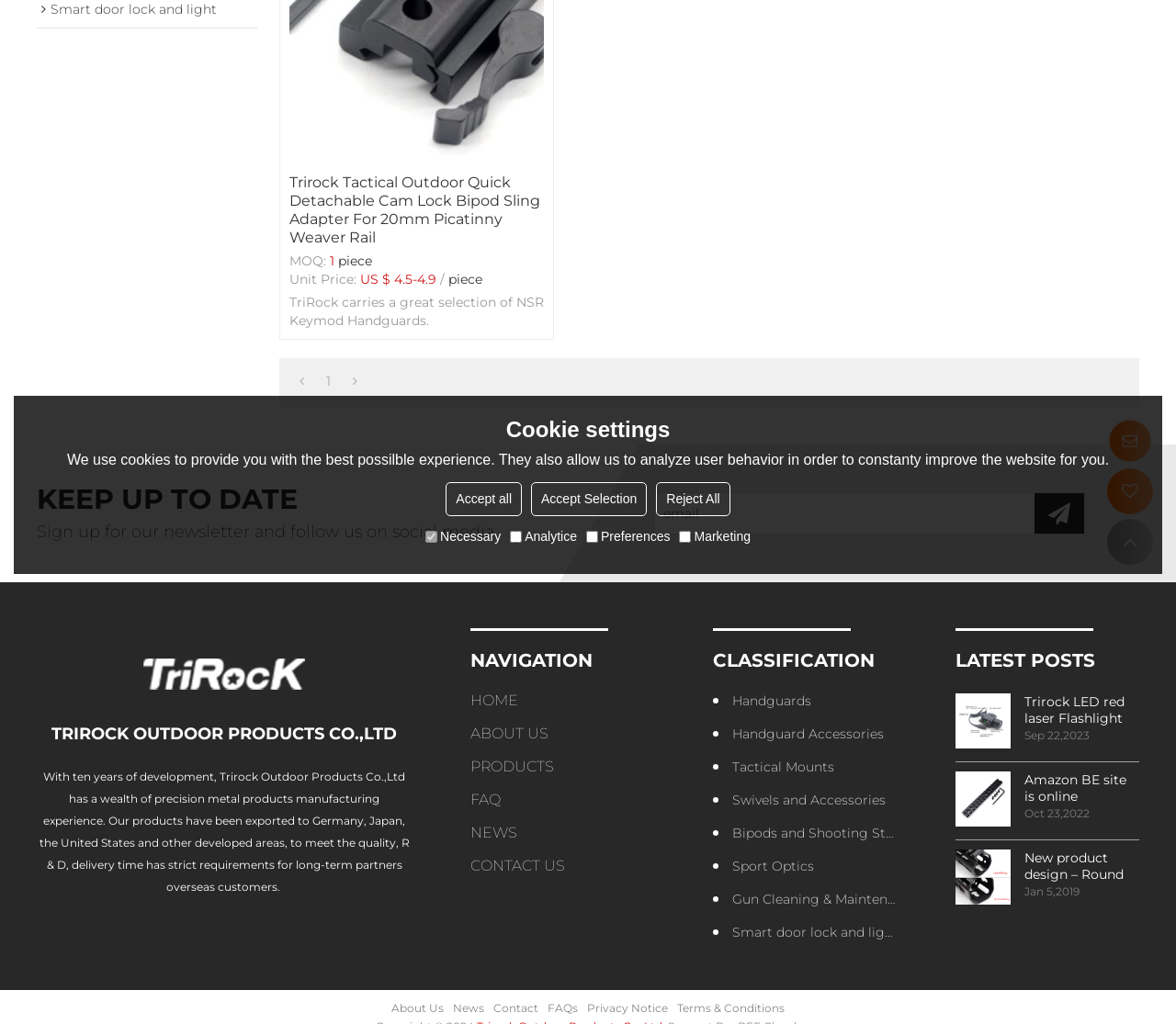Determine the bounding box coordinates (top-left x, top-left y, bottom-right x, bottom-right y) of the UI element described in the following text: Shop

None